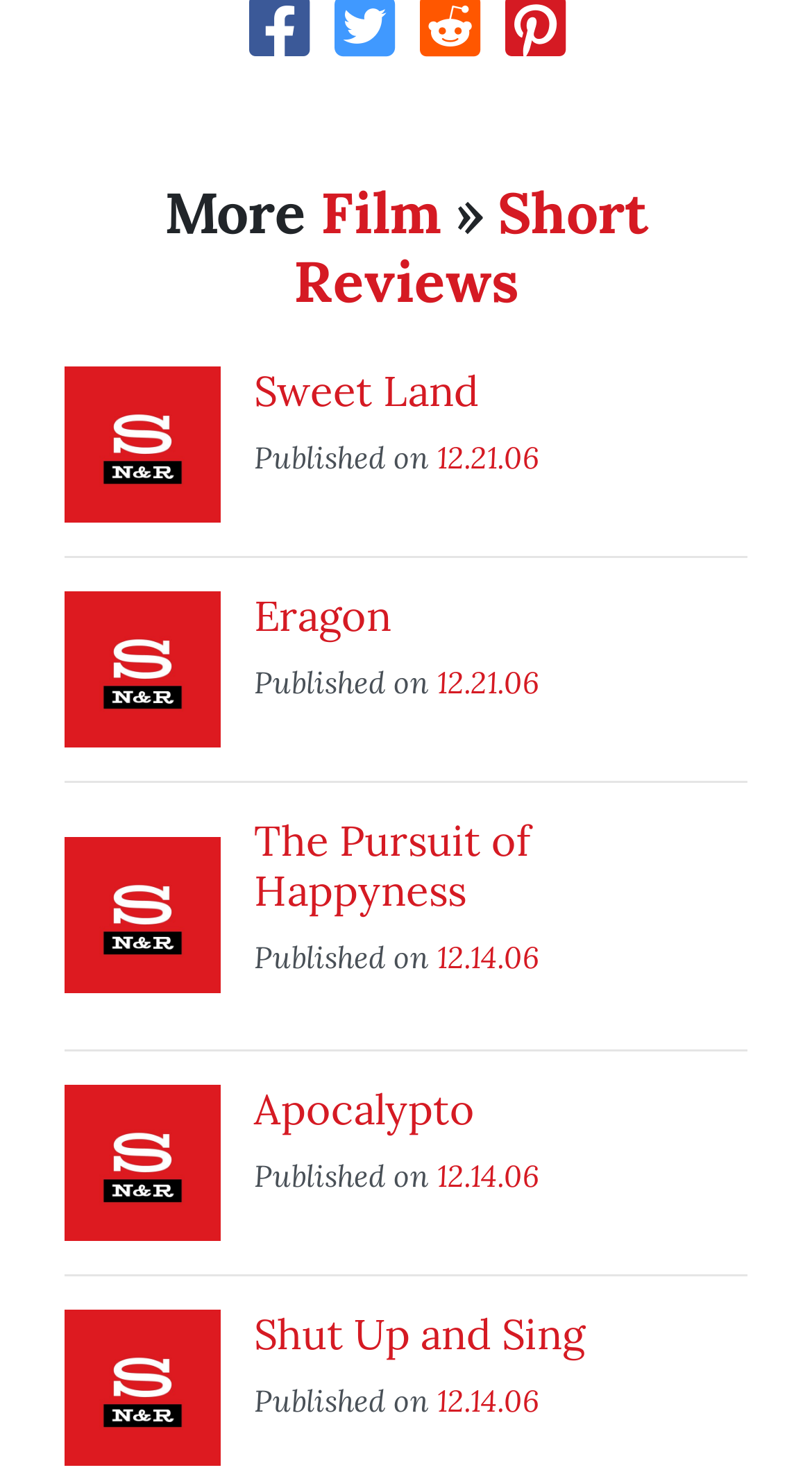Determine the bounding box coordinates of the area to click in order to meet this instruction: "View the Sweet Land review".

[0.313, 0.246, 0.59, 0.281]